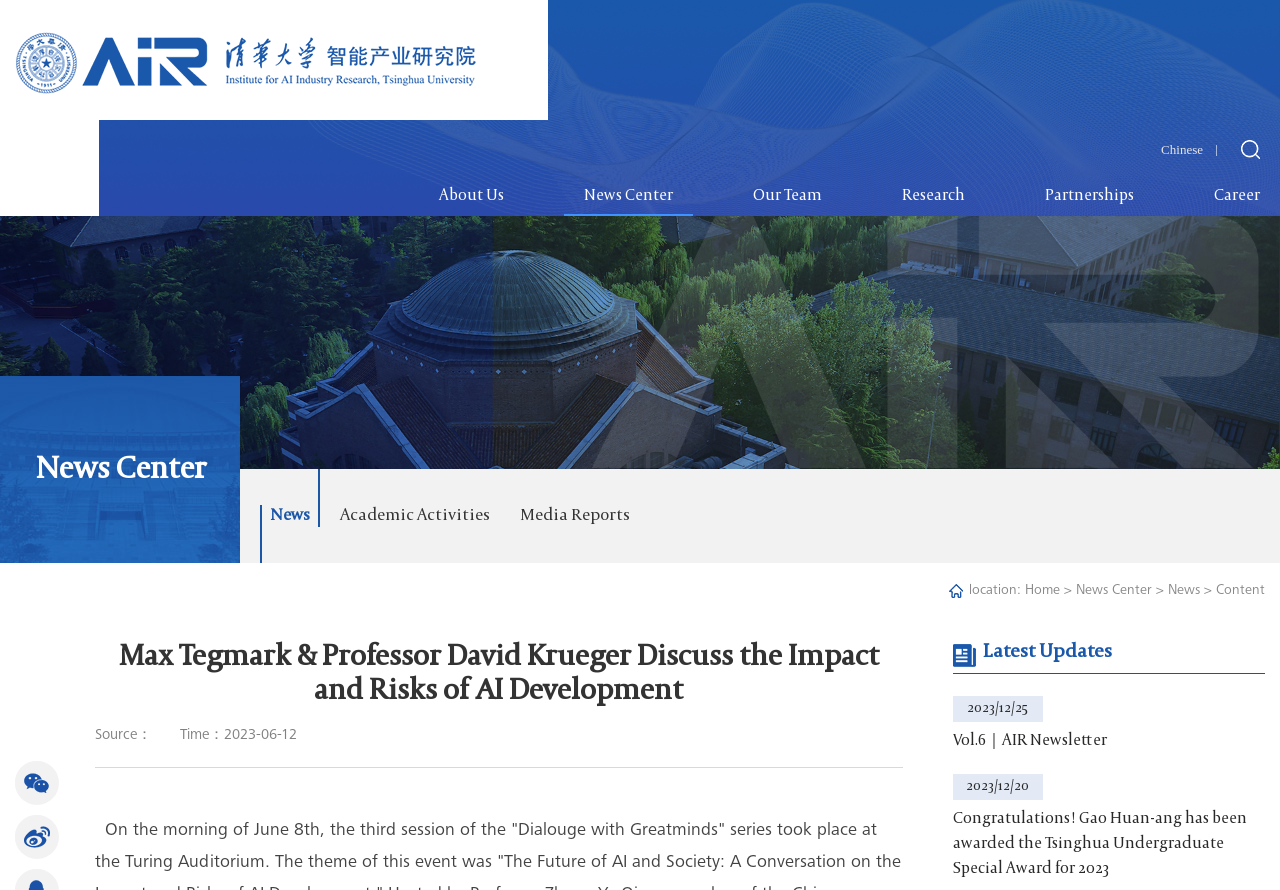Pinpoint the bounding box coordinates of the element to be clicked to execute the instruction: "Read the article about 'Max Tegmark & Professor David Krueger Discuss the Impact and Risks of AI Development'".

[0.074, 0.721, 0.705, 0.797]